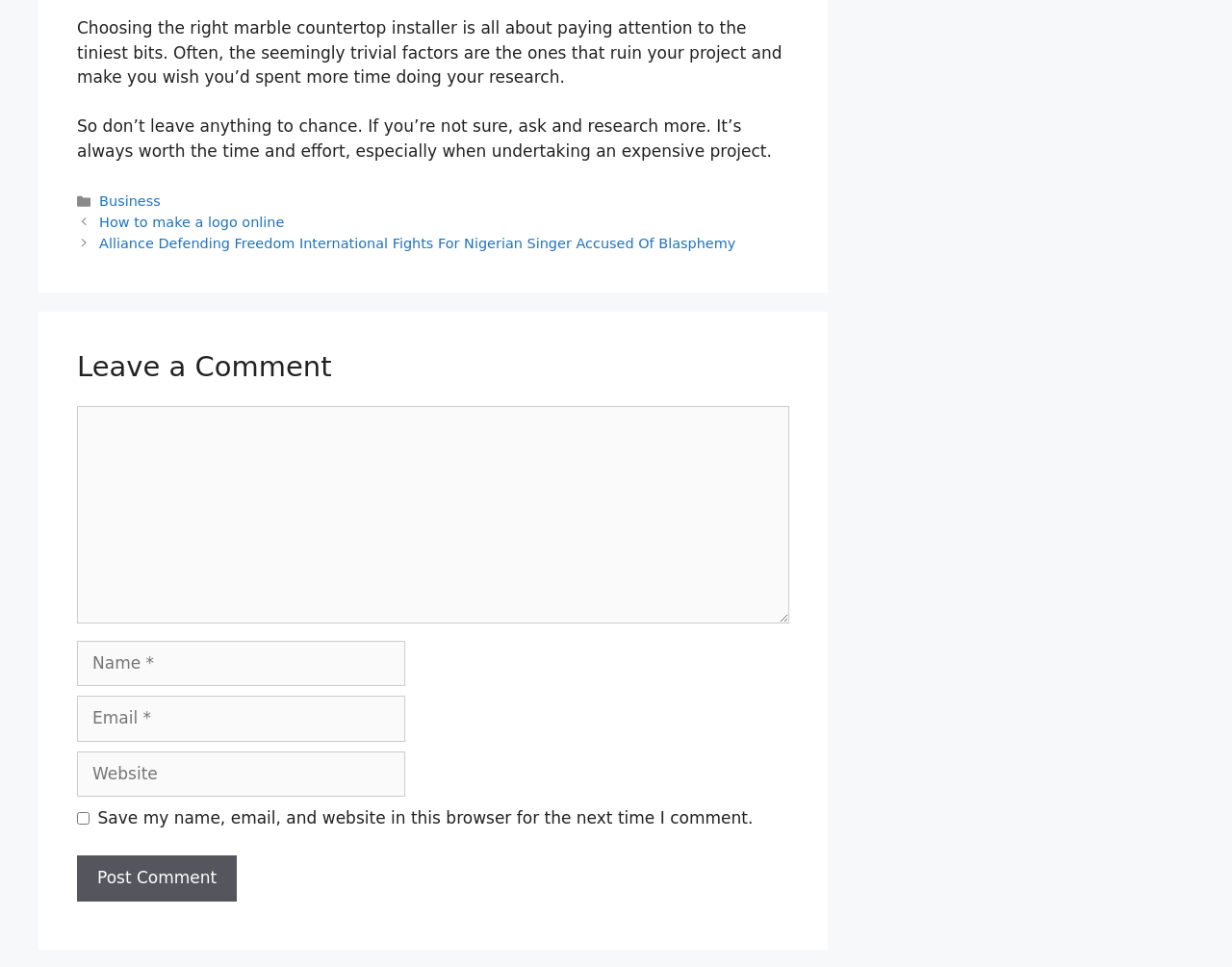Determine the bounding box coordinates for the area you should click to complete the following instruction: "Enter your comment".

[0.062, 0.42, 0.641, 0.645]